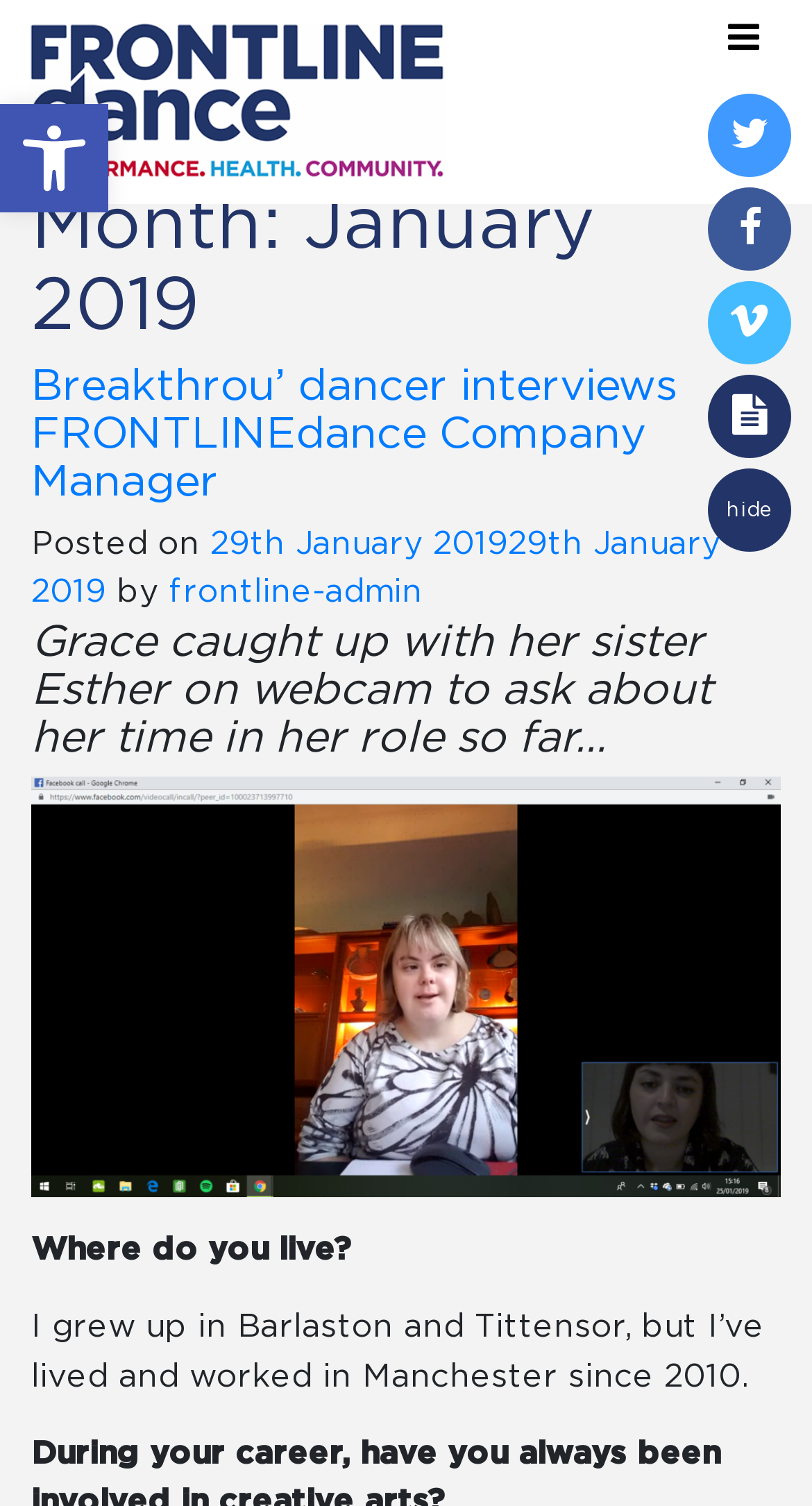For the following element description, predict the bounding box coordinates in the format (top-left x, top-left y, bottom-right x, bottom-right y). All values should be floating point numbers between 0 and 1. Description: frontline-admin

[0.208, 0.383, 0.521, 0.404]